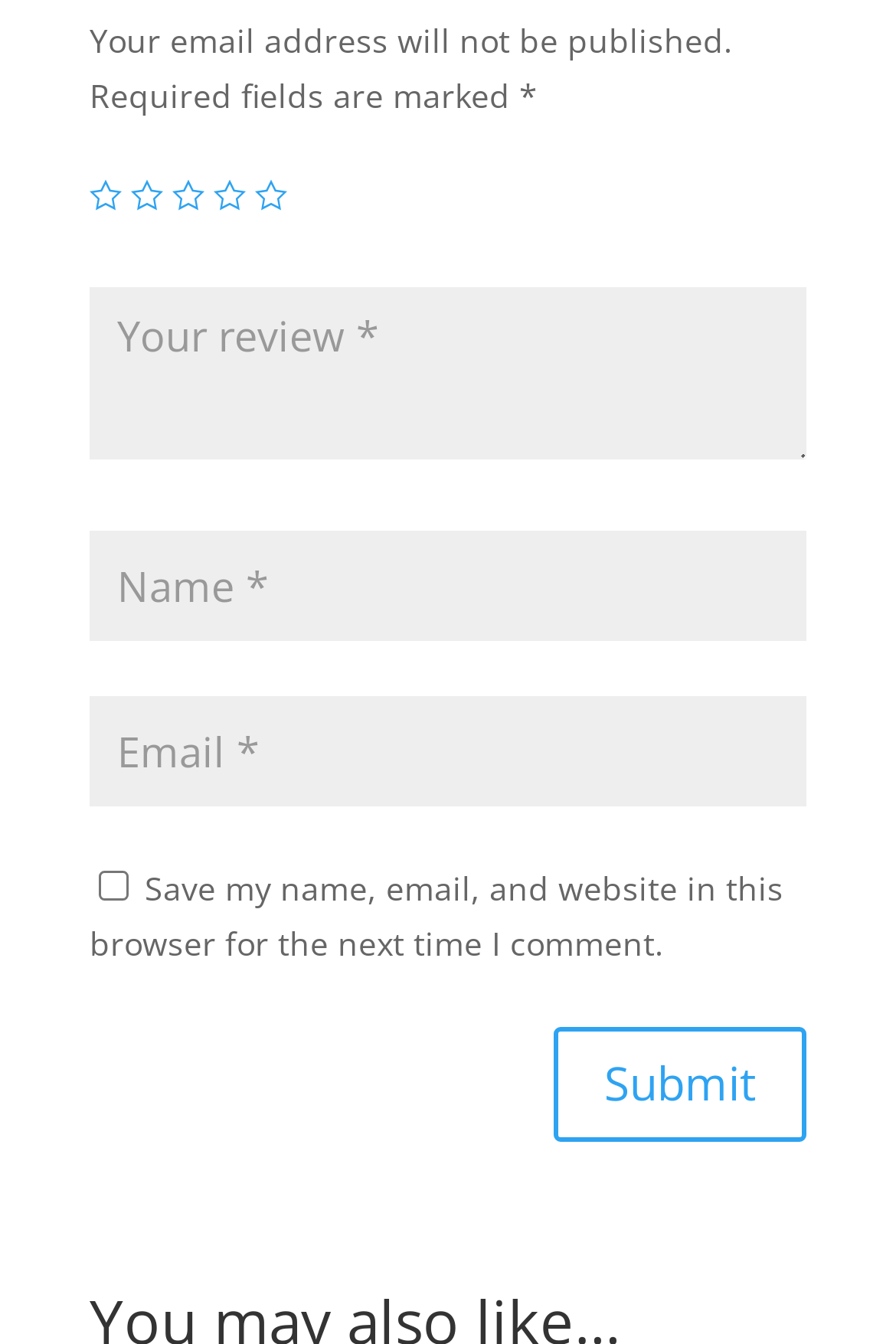Pinpoint the bounding box coordinates for the area that should be clicked to perform the following instruction: "Submit your comment".

[0.618, 0.764, 0.9, 0.849]